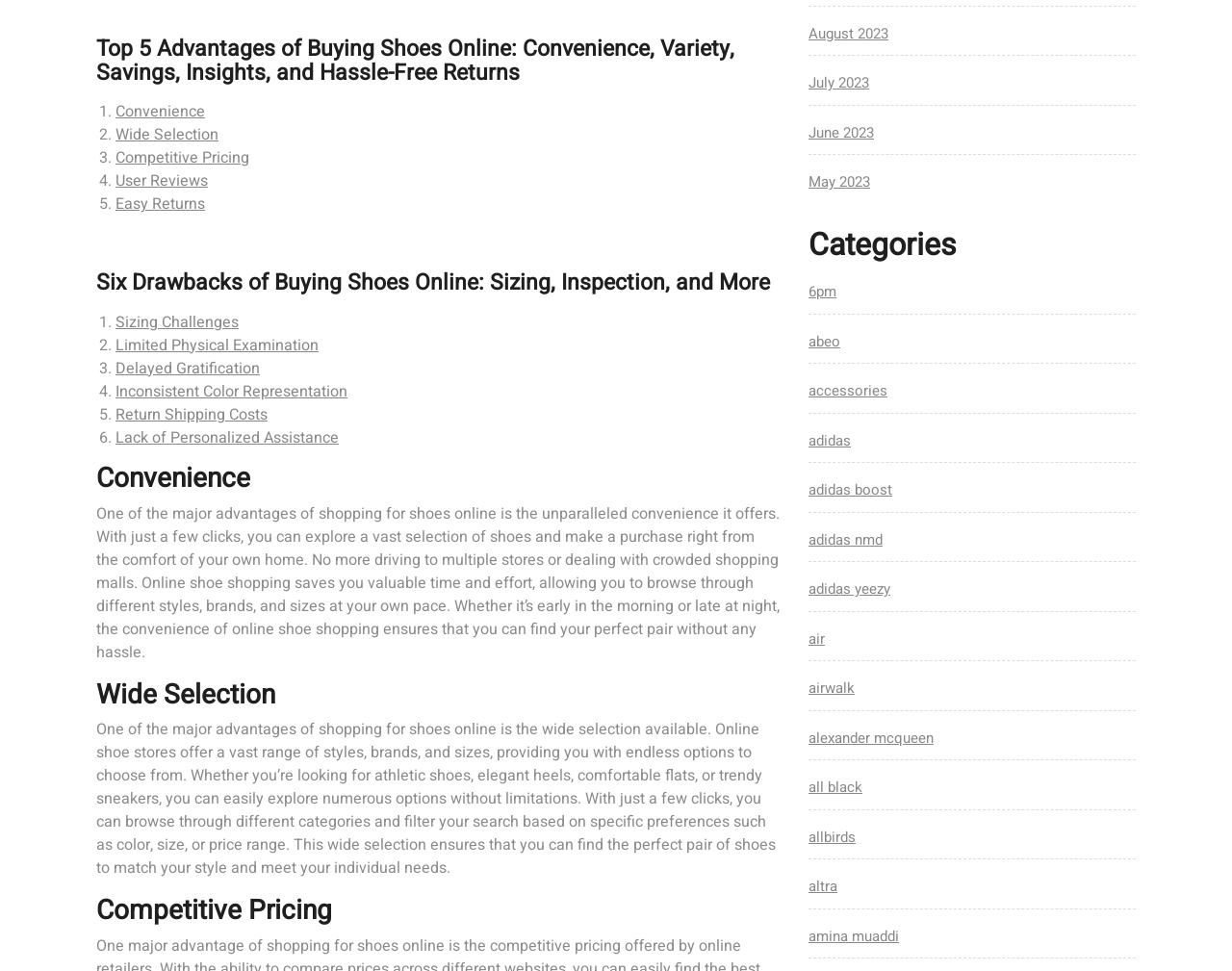How many links are there under the 'Categories' section?
Please respond to the question thoroughly and include all relevant details.

The webpage has a section called 'Categories' which lists various categories of shoes. Upon counting, there are 24 links listed under this section, each representing a different category.